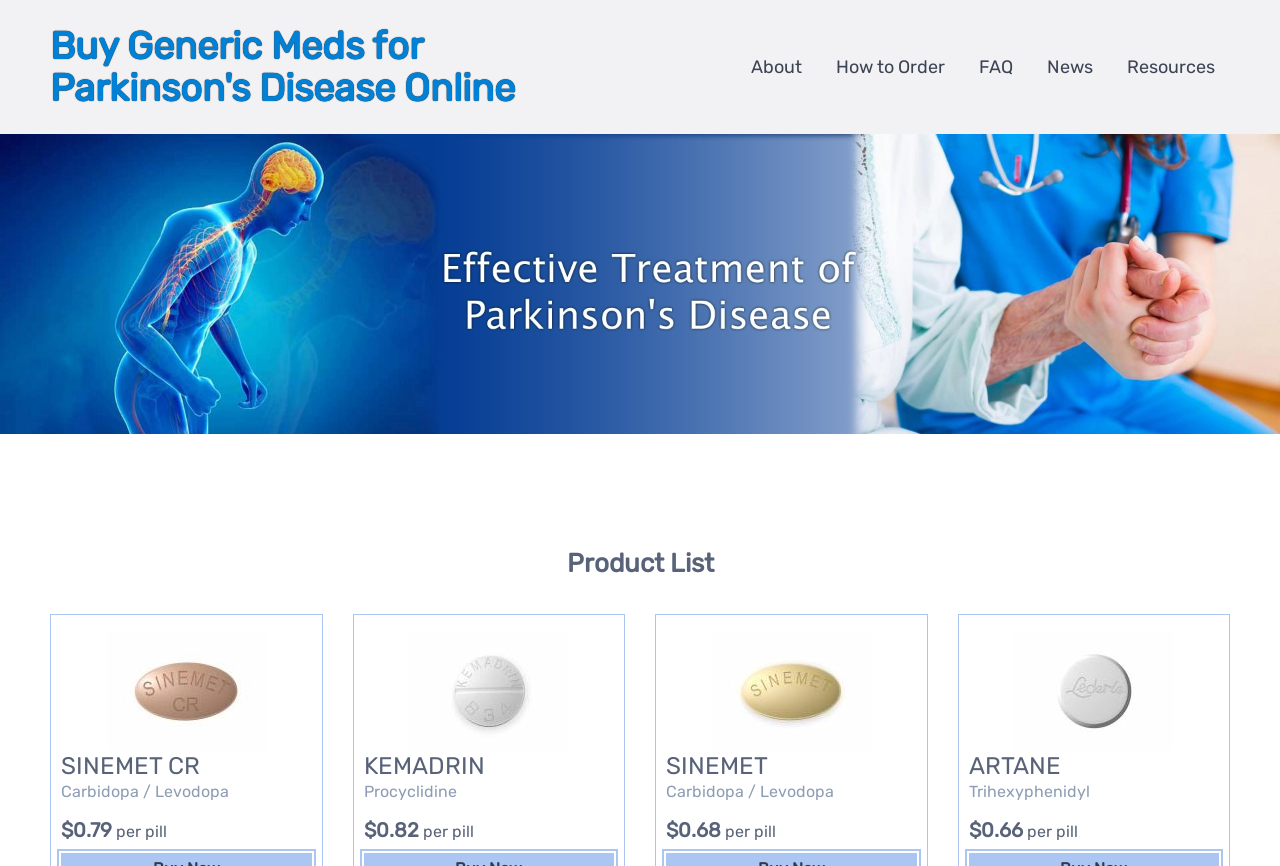What is the condition that the medications on this page are used to treat?
Based on the image, answer the question with as much detail as possible.

I looked at the meta description and the image at the top of the page, which suggests that the medications listed on this page are used to treat Parkinson's Disease.